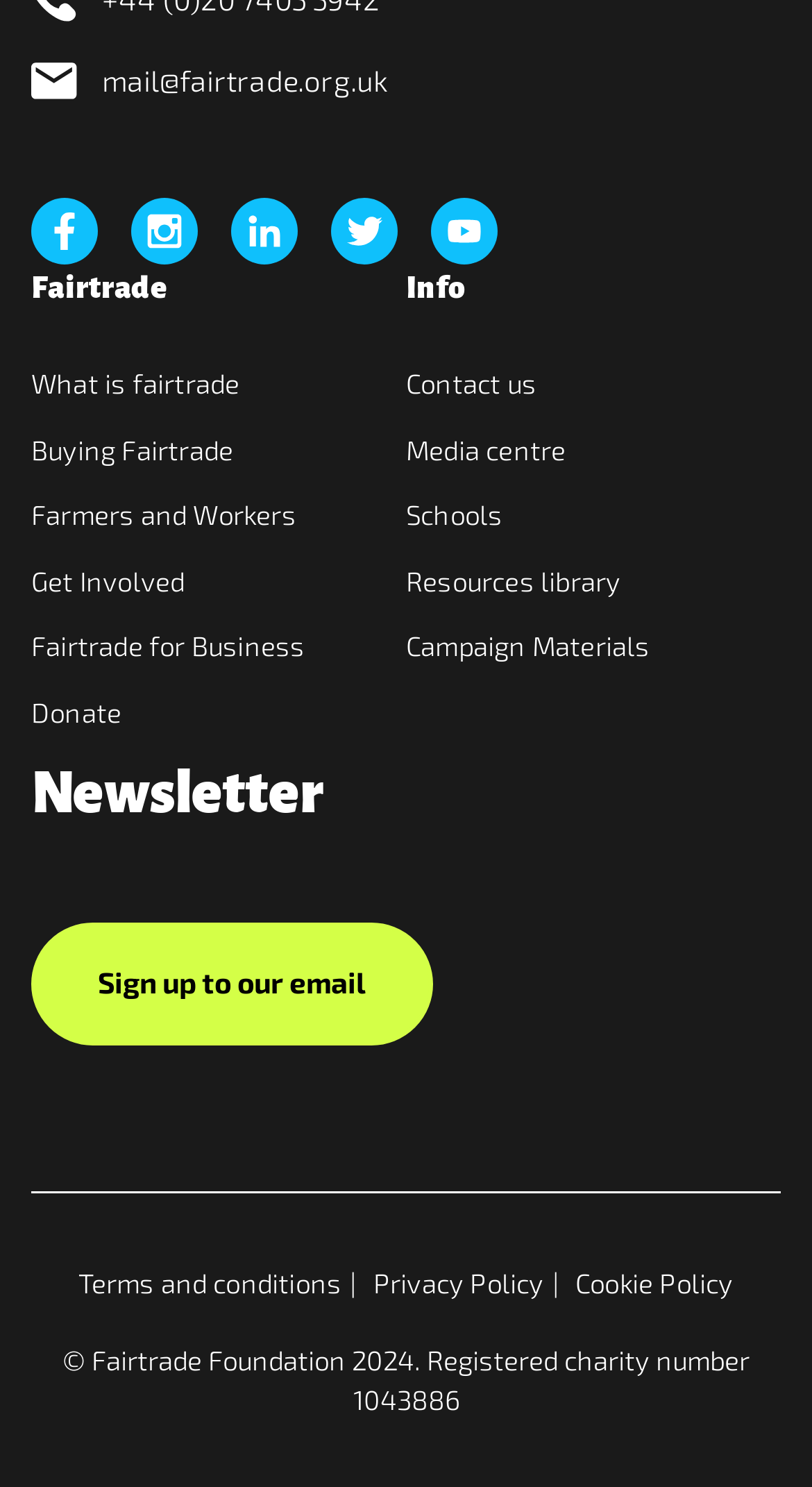Pinpoint the bounding box coordinates of the clickable element to carry out the following instruction: "Read legal notice."

None